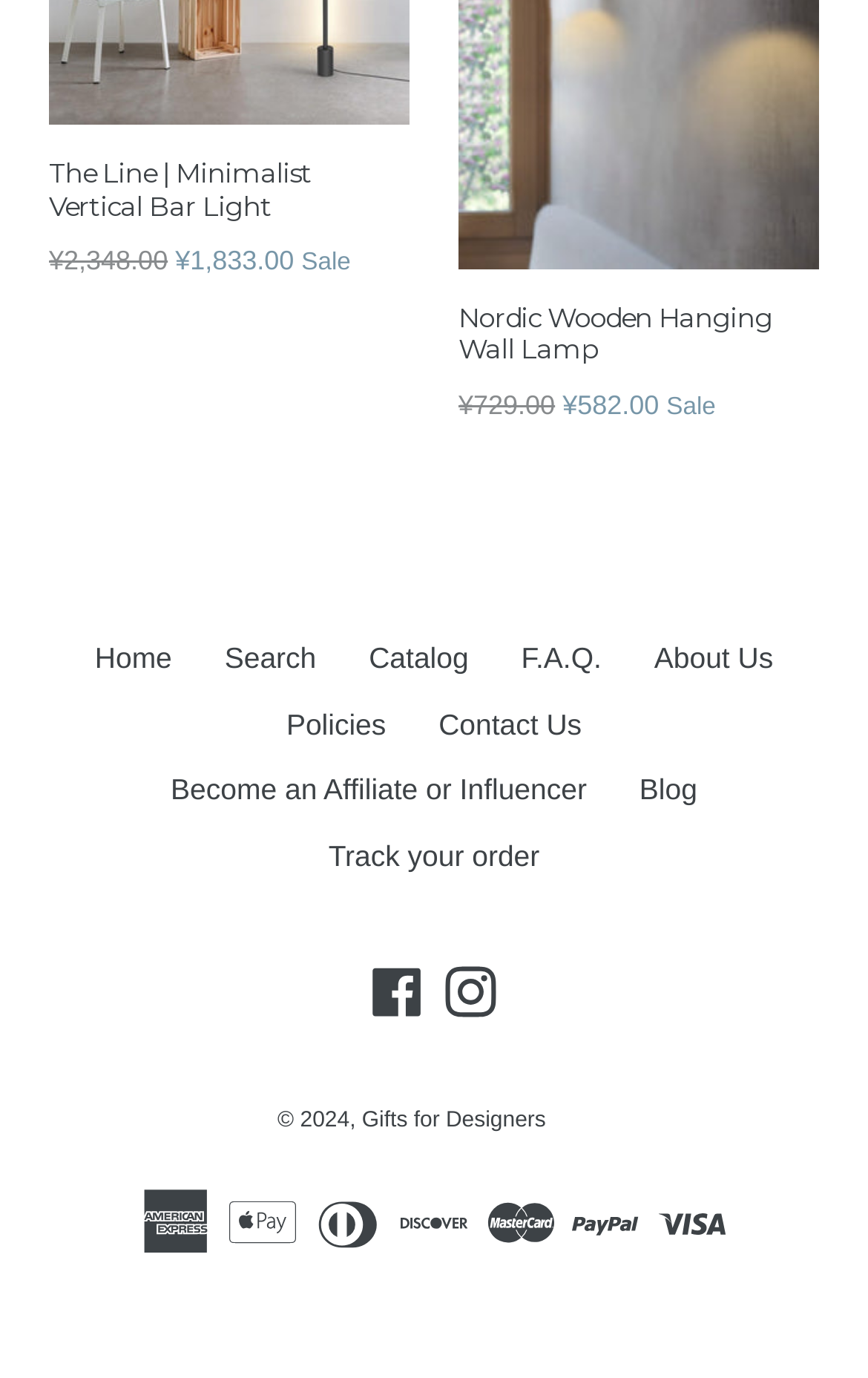Pinpoint the bounding box coordinates of the clickable element to carry out the following instruction: "search for something."

[0.259, 0.466, 0.364, 0.49]